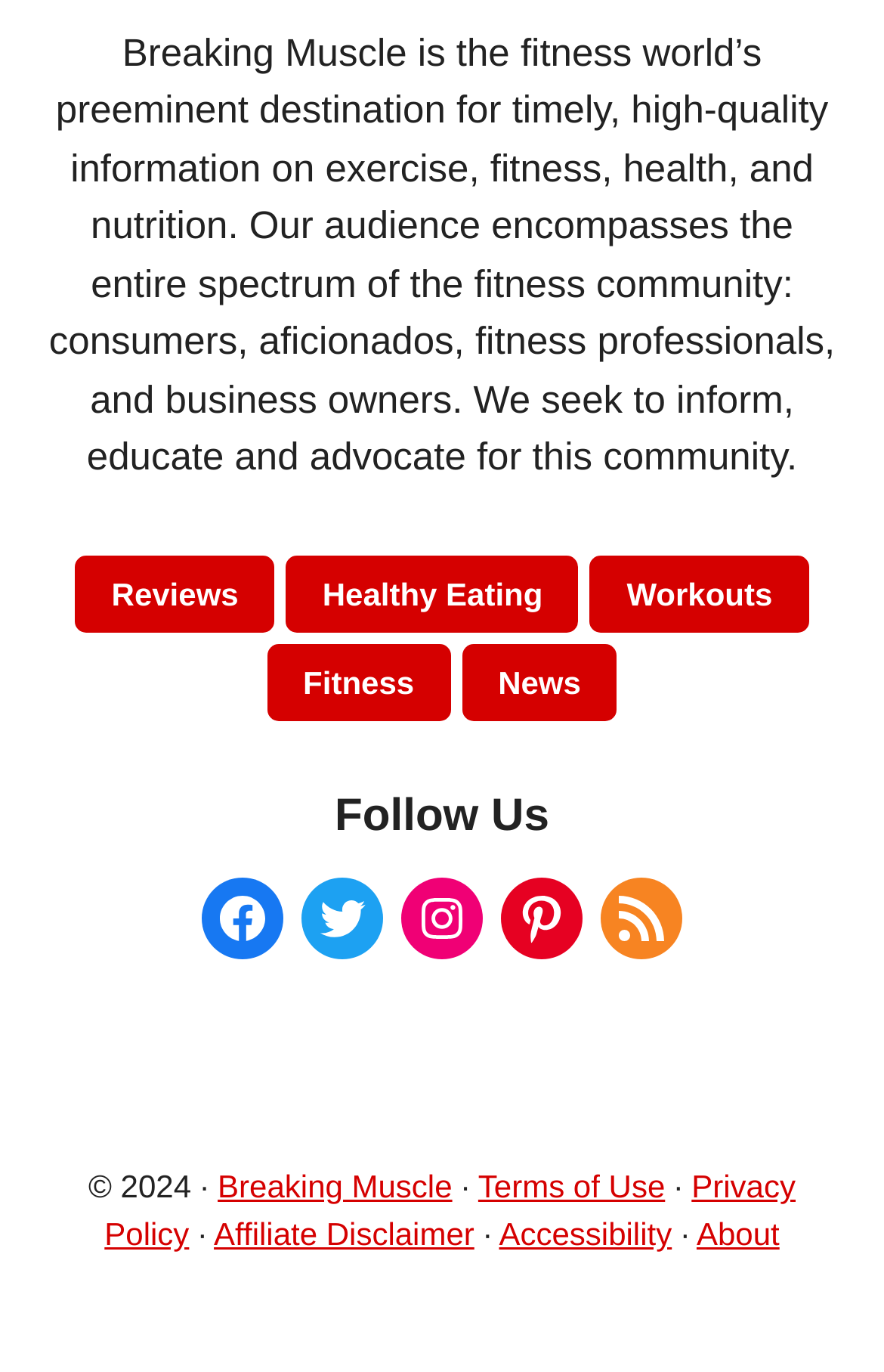Please identify the bounding box coordinates of the area I need to click to accomplish the following instruction: "Read about Healthy Eating".

[0.324, 0.405, 0.655, 0.461]